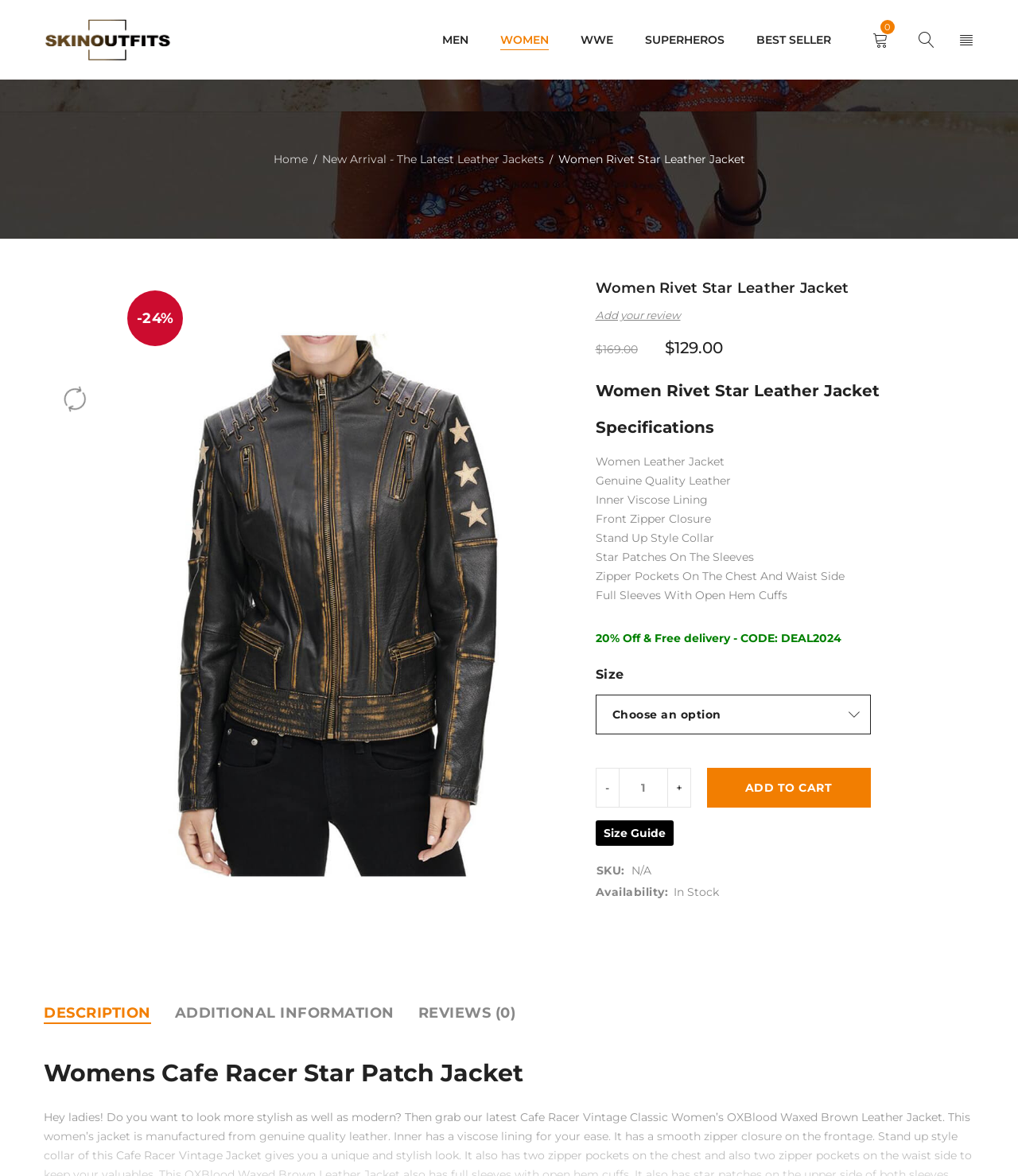Identify the bounding box of the UI element described as follows: "Add to cart". Provide the coordinates as four float numbers in the range of 0 to 1 [left, top, right, bottom].

[0.694, 0.653, 0.855, 0.687]